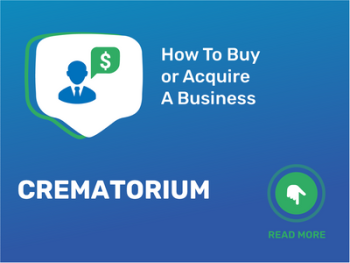Answer the question with a single word or phrase: 
What is the purpose of the green button?

To encourage viewers to read more